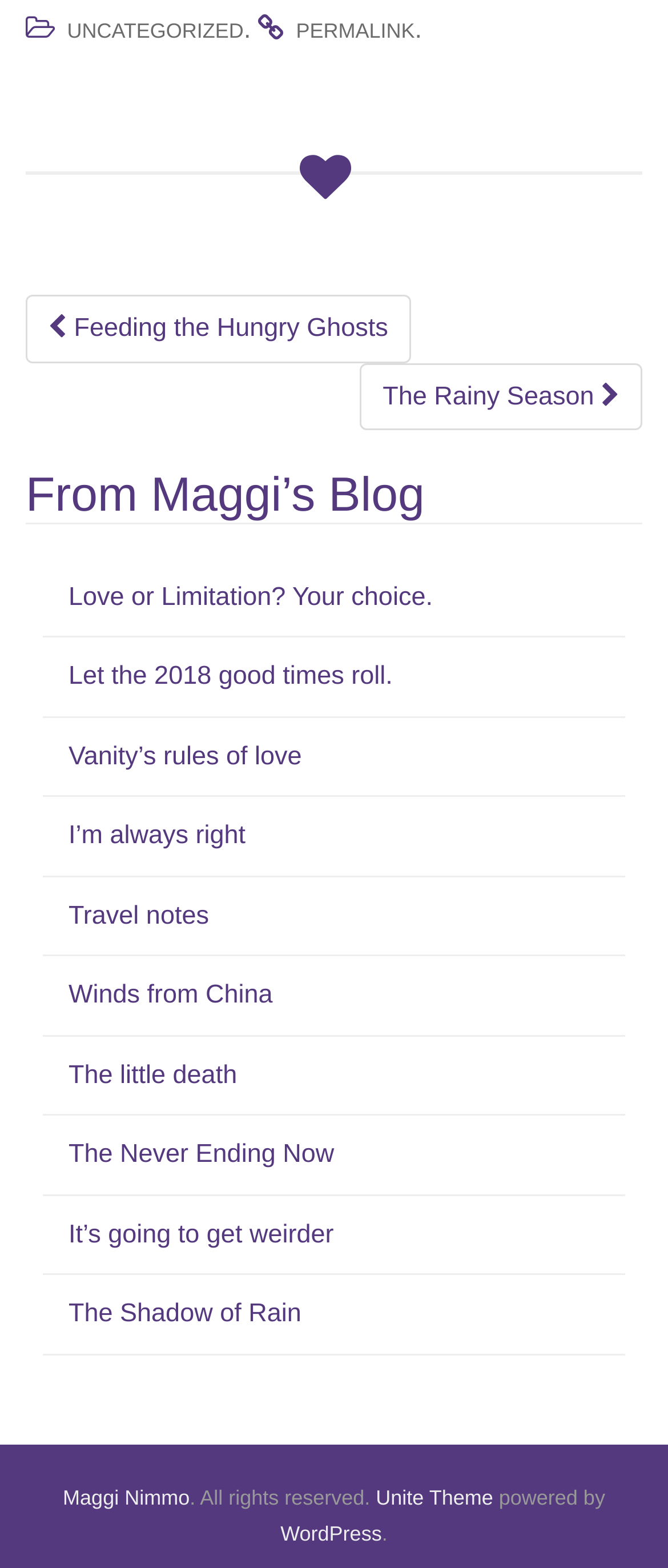What is the title of the first post?
From the screenshot, supply a one-word or short-phrase answer.

Feeding the Hungry Ghosts